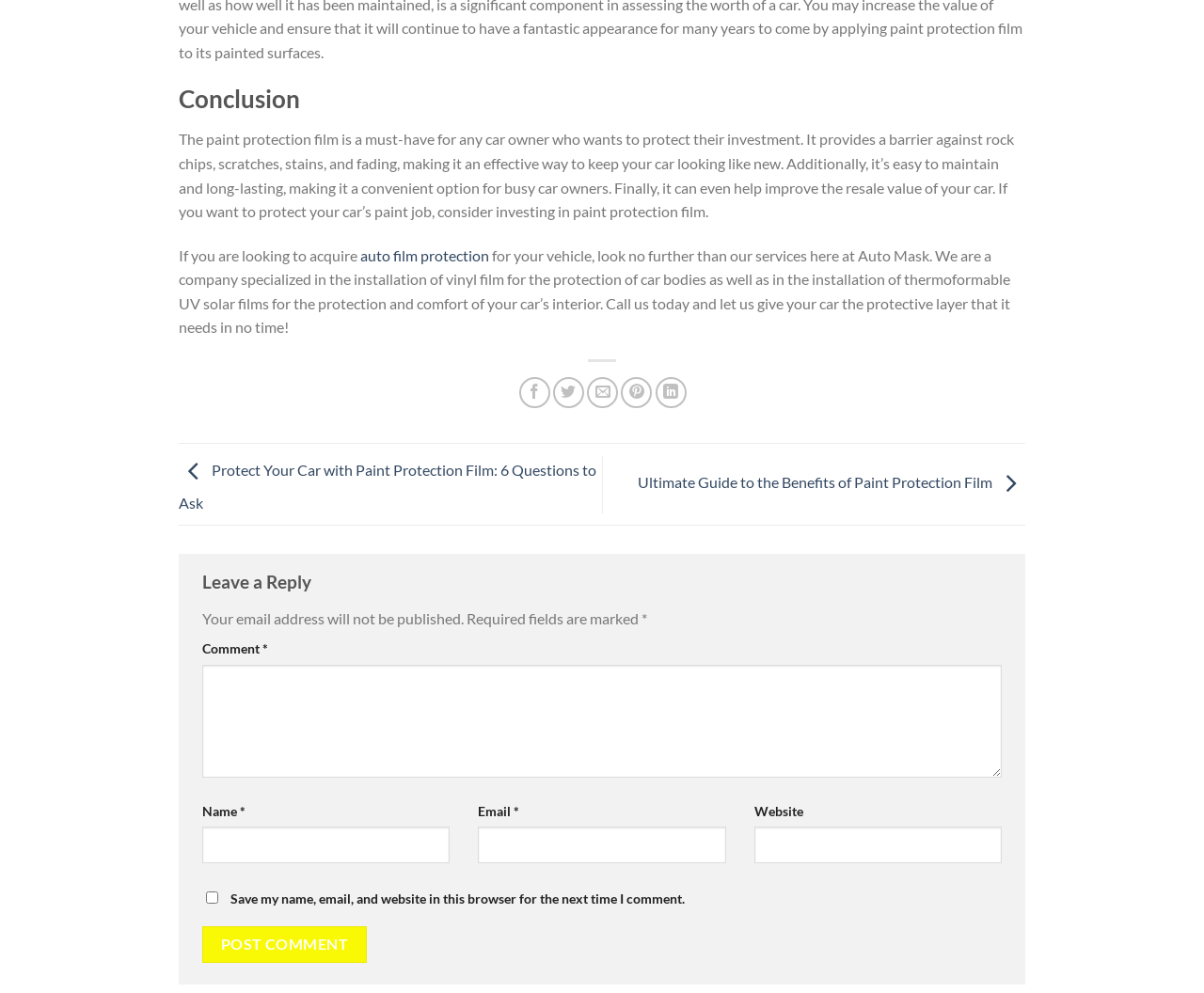Determine the bounding box coordinates for the clickable element to execute this instruction: "Enter a comment". Provide the coordinates as four float numbers between 0 and 1, i.e., [left, top, right, bottom].

[0.168, 0.67, 0.832, 0.783]